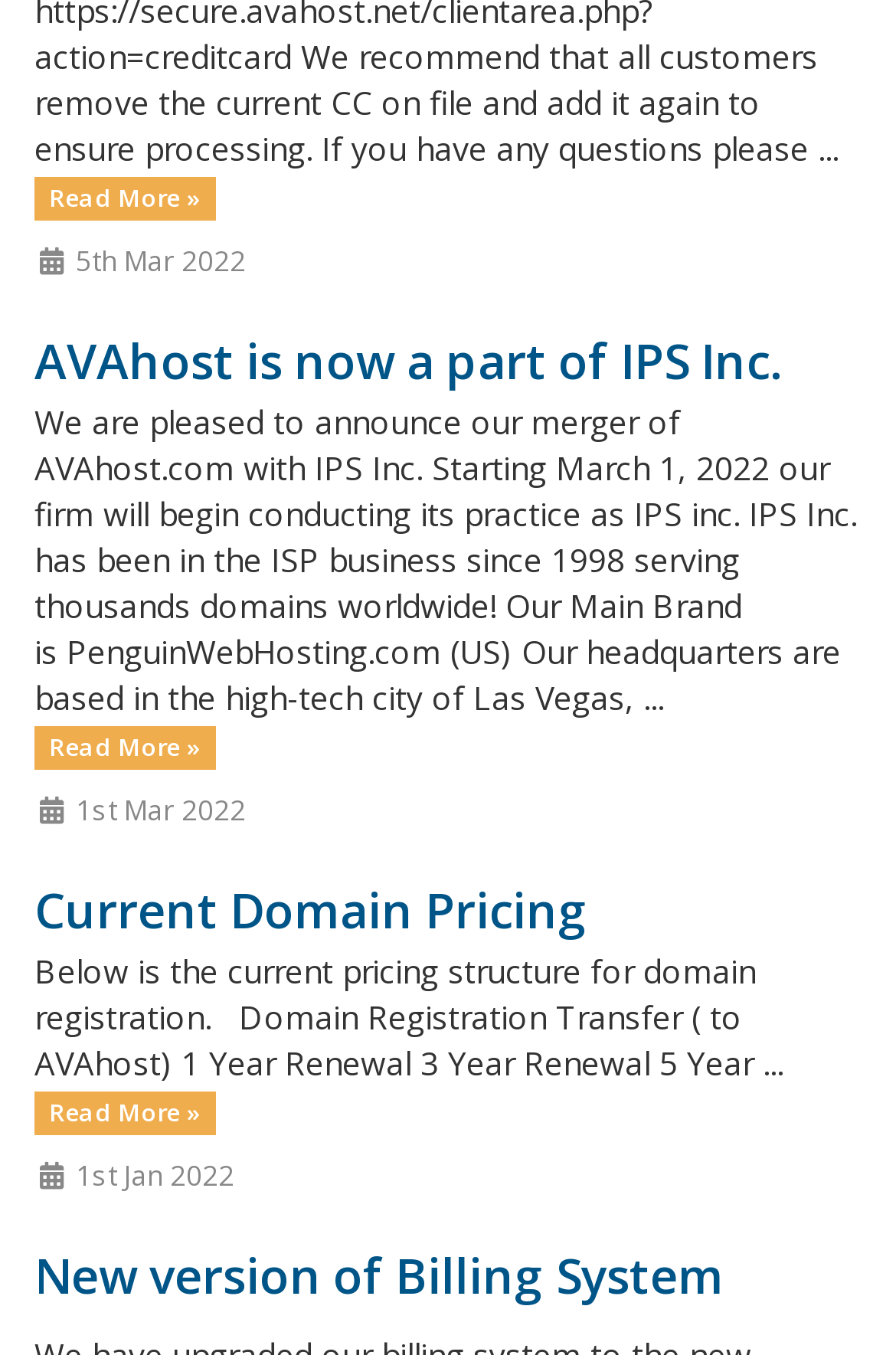Give a one-word or short phrase answer to the question: 
What is the date of the 'New version of Billing System' announcement?

1st Jan 2022